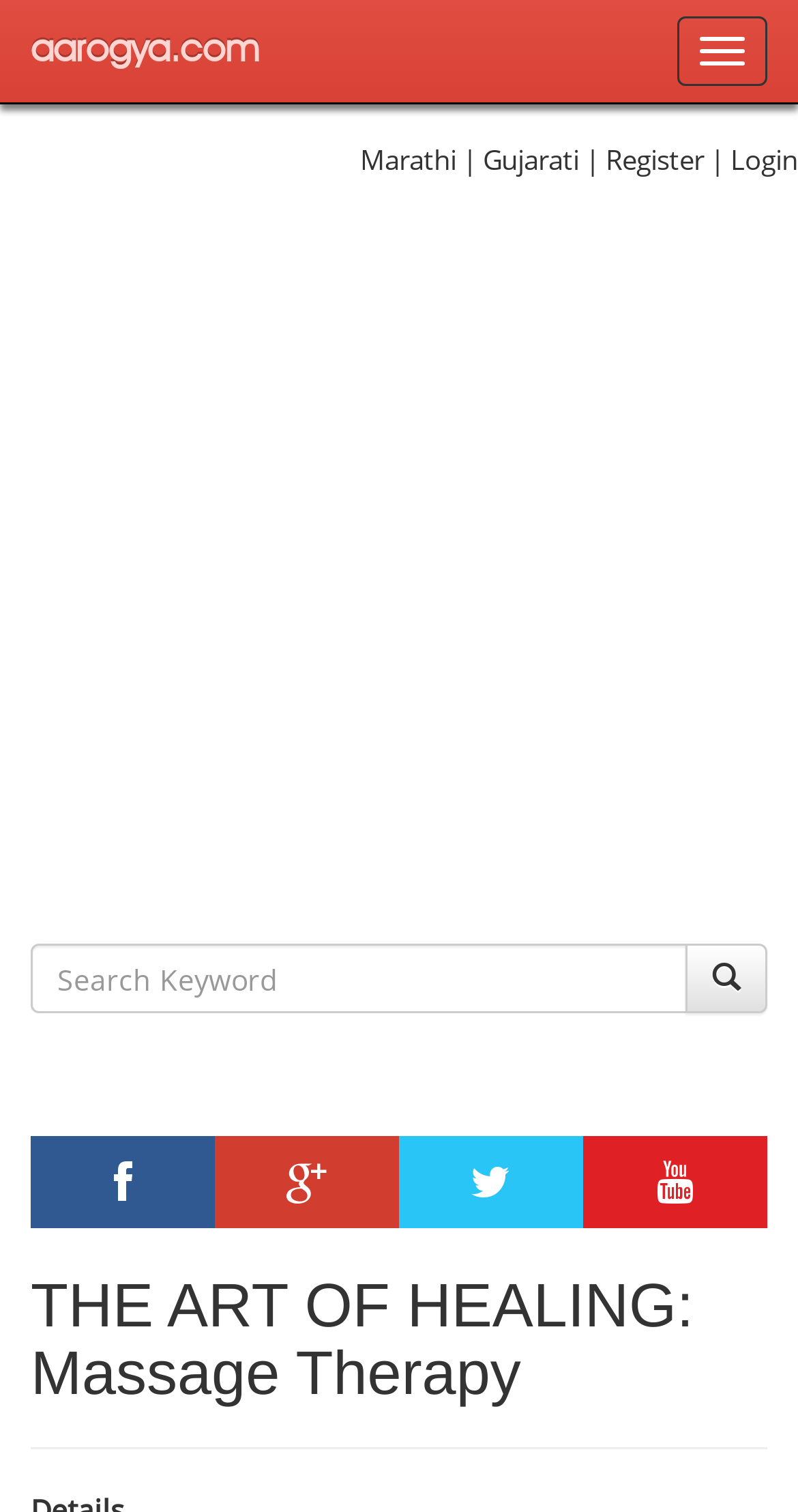Extract the bounding box coordinates of the UI element described: "title="google+"". Provide the coordinates in the format [left, top, right, bottom] with values ranging from 0 to 1.

[0.269, 0.751, 0.5, 0.812]